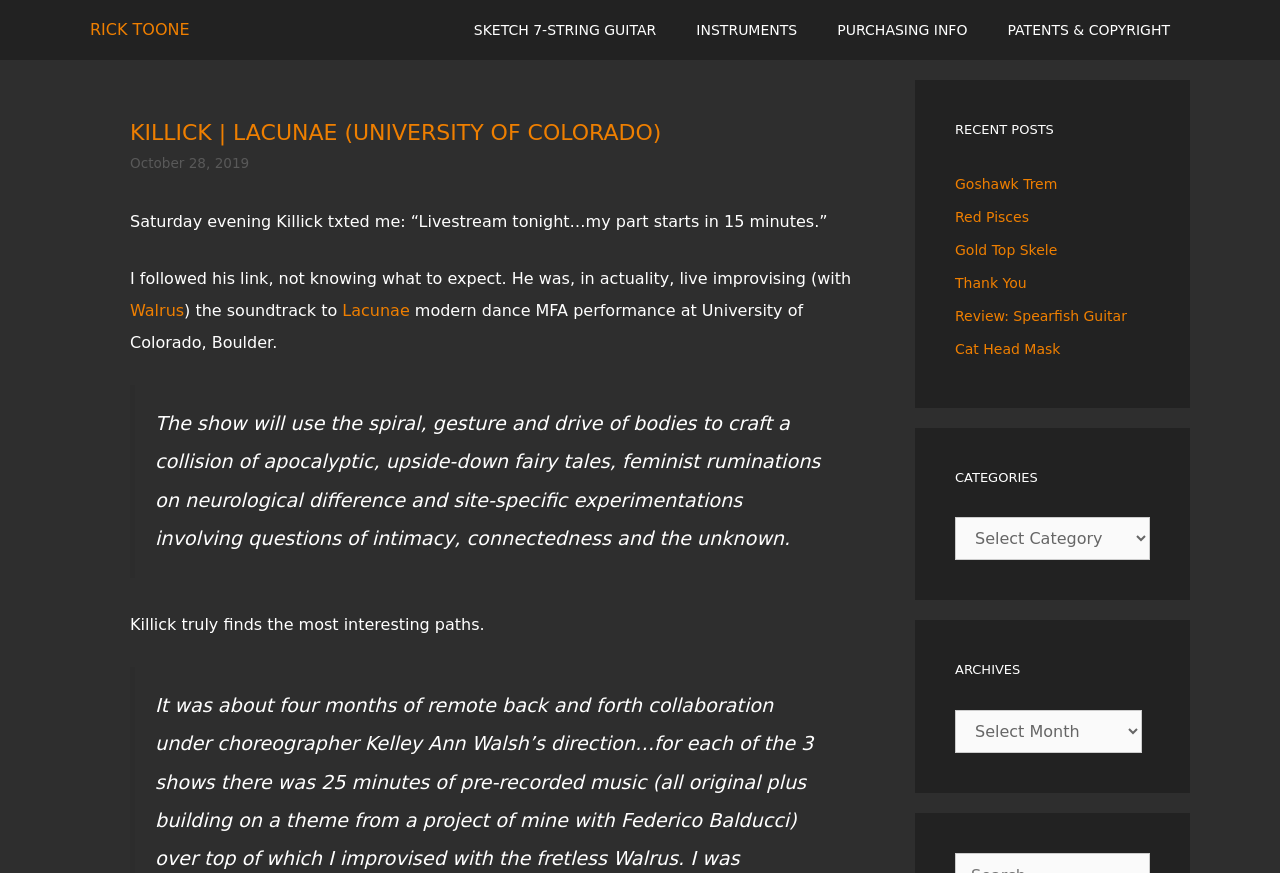Bounding box coordinates are specified in the format (top-left x, top-left y, bottom-right x, bottom-right y). All values are floating point numbers bounded between 0 and 1. Please provide the bounding box coordinate of the region this sentence describes: Walrus

[0.102, 0.345, 0.144, 0.367]